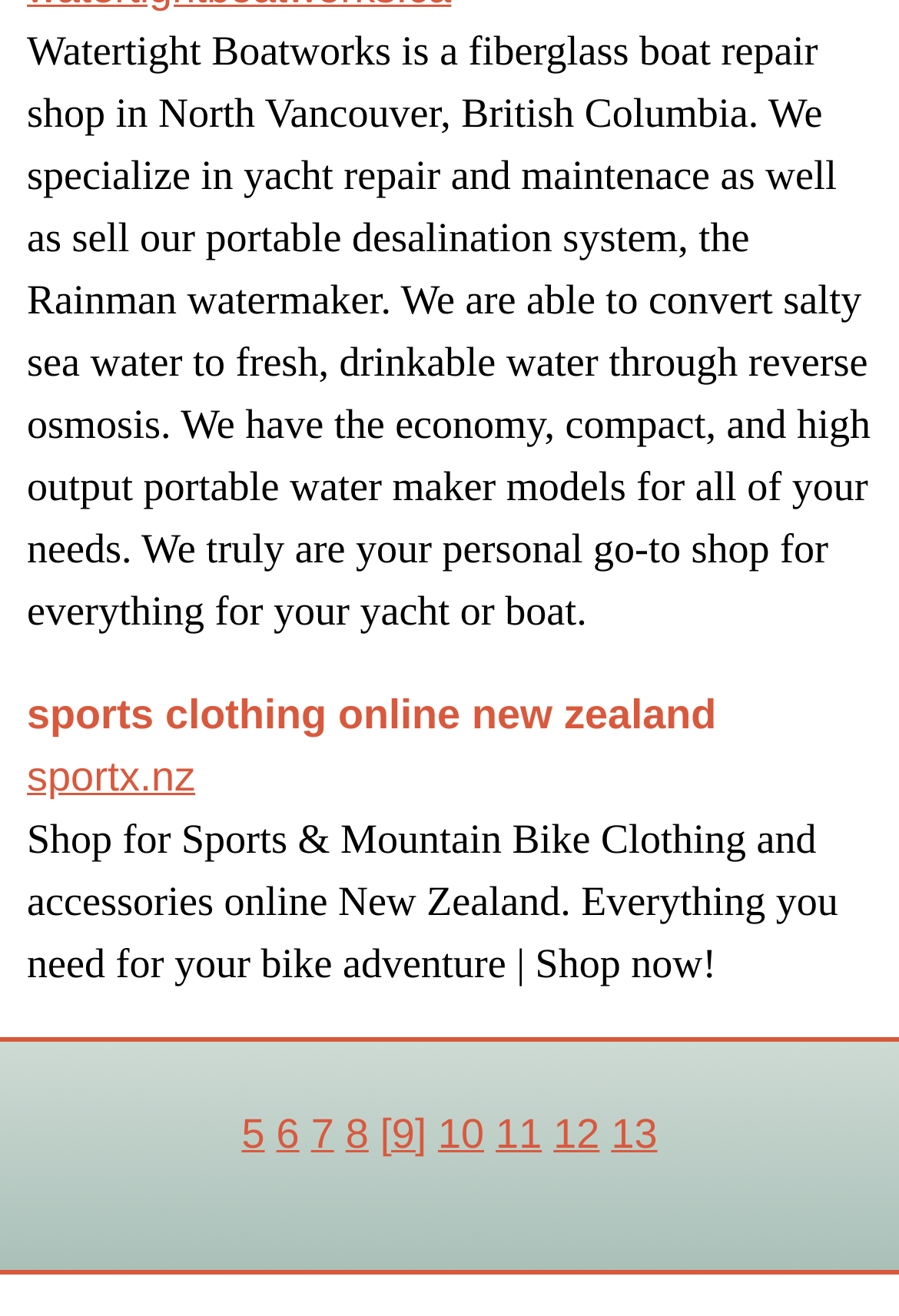Could you please study the image and provide a detailed answer to the question:
How many links are there in the numbered list?

By counting the link elements under the heading '5 6 7 8 [9] 10 11 12 13', we can see that there are 13 links in the numbered list.